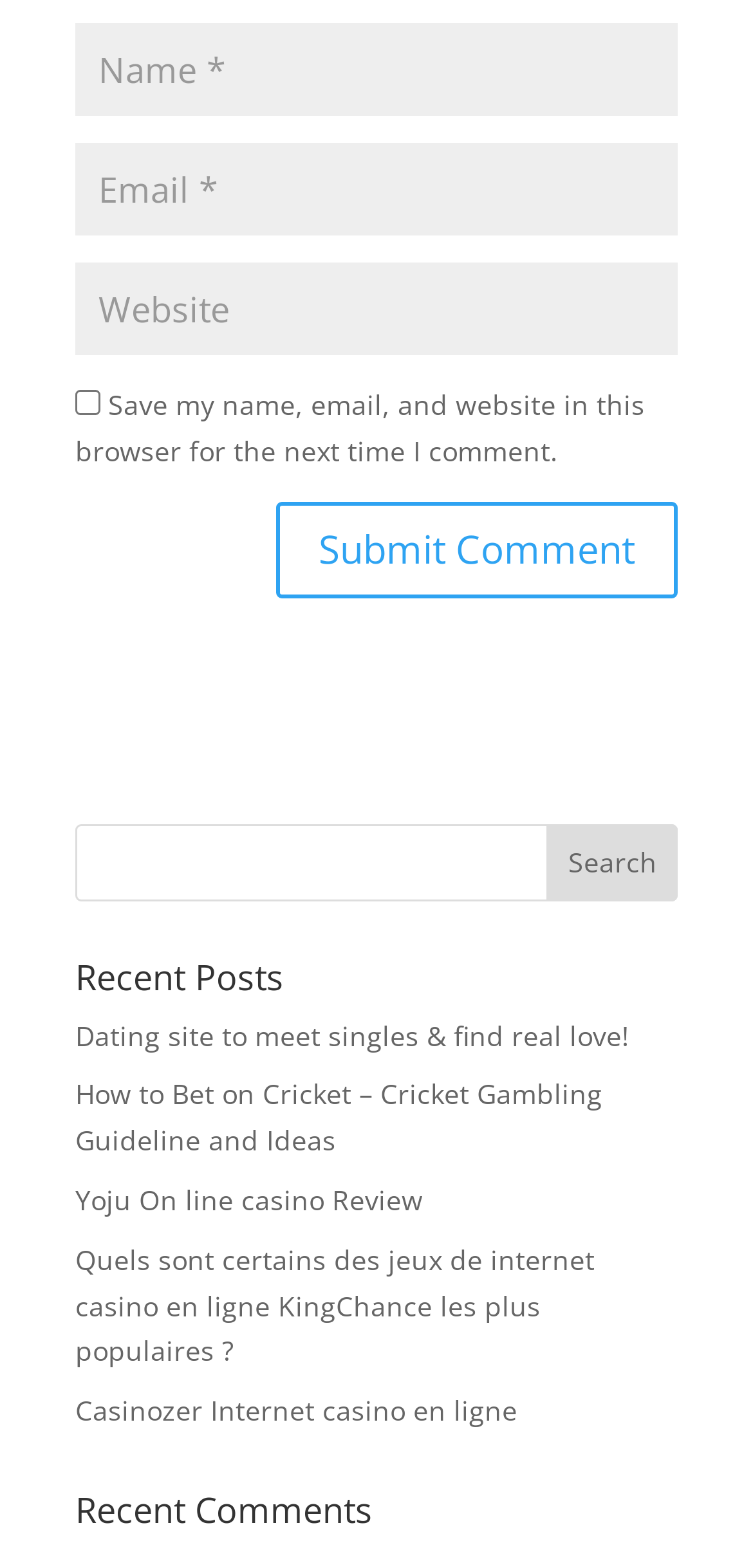Answer the question in a single word or phrase:
How many sections are there on the webpage?

3